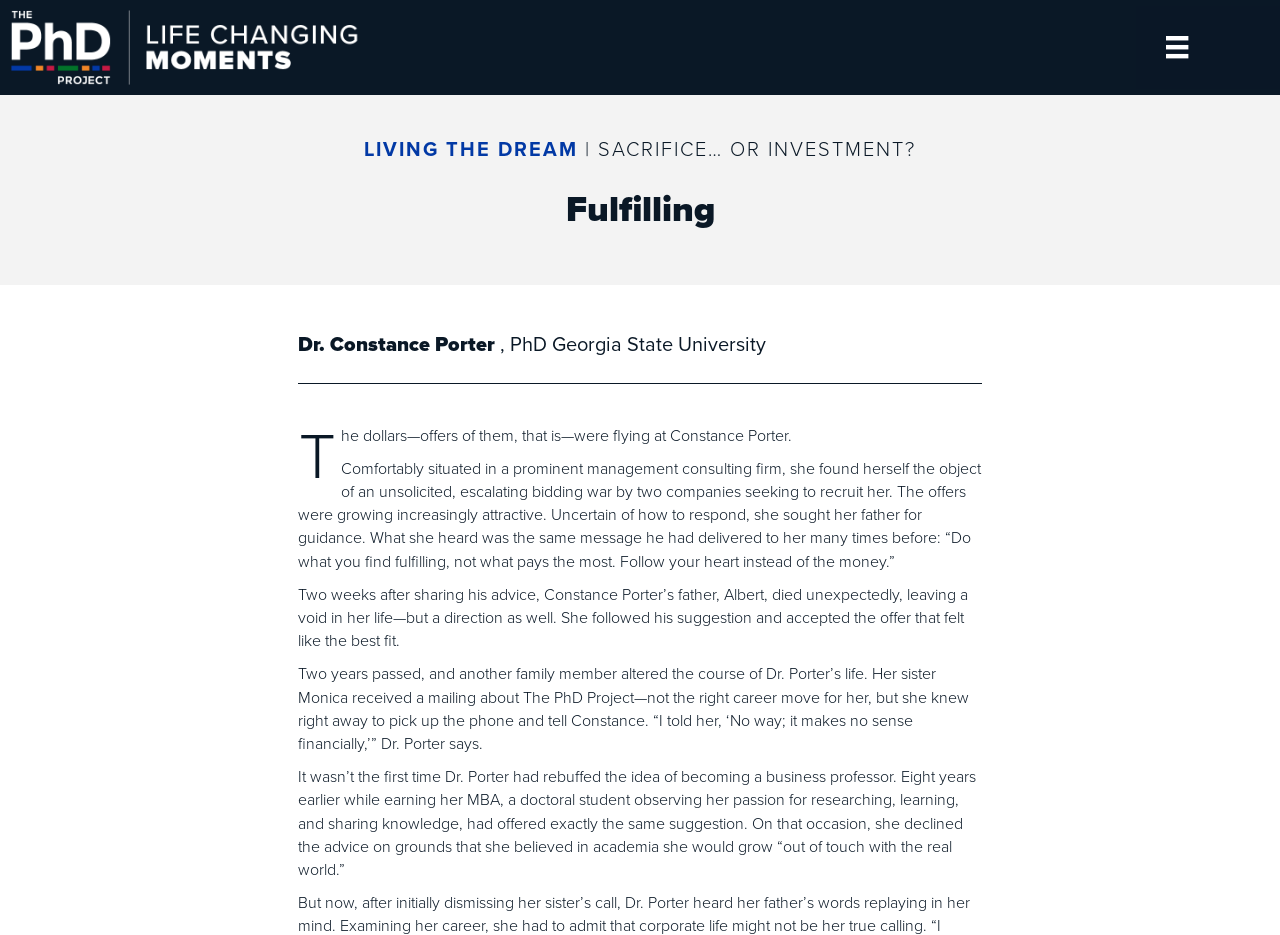Use a single word or phrase to answer this question: 
What is the occupation of Dr. Constance Porter?

Business professor